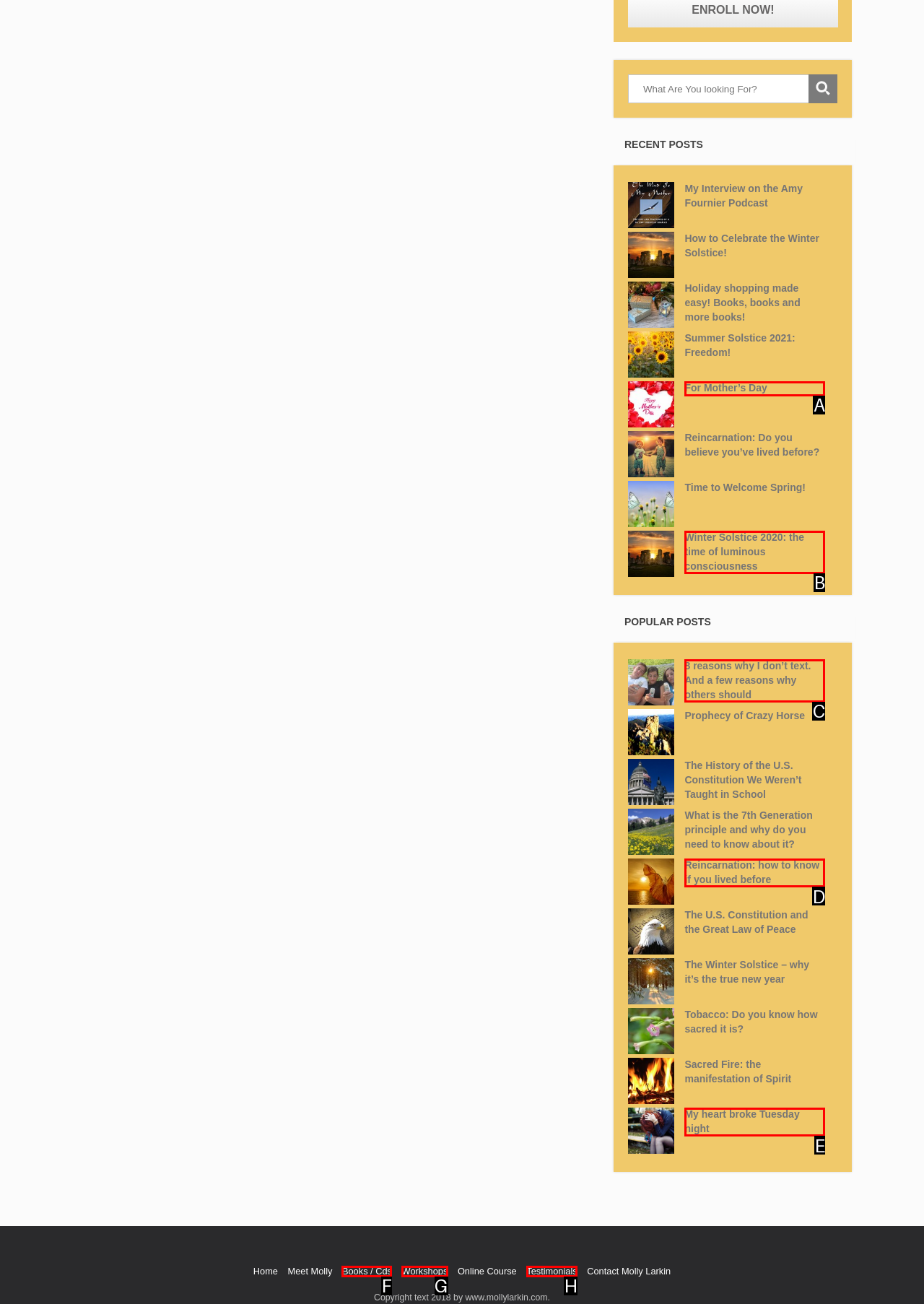Match the option to the description: Testimonials
State the letter of the correct option from the available choices.

H